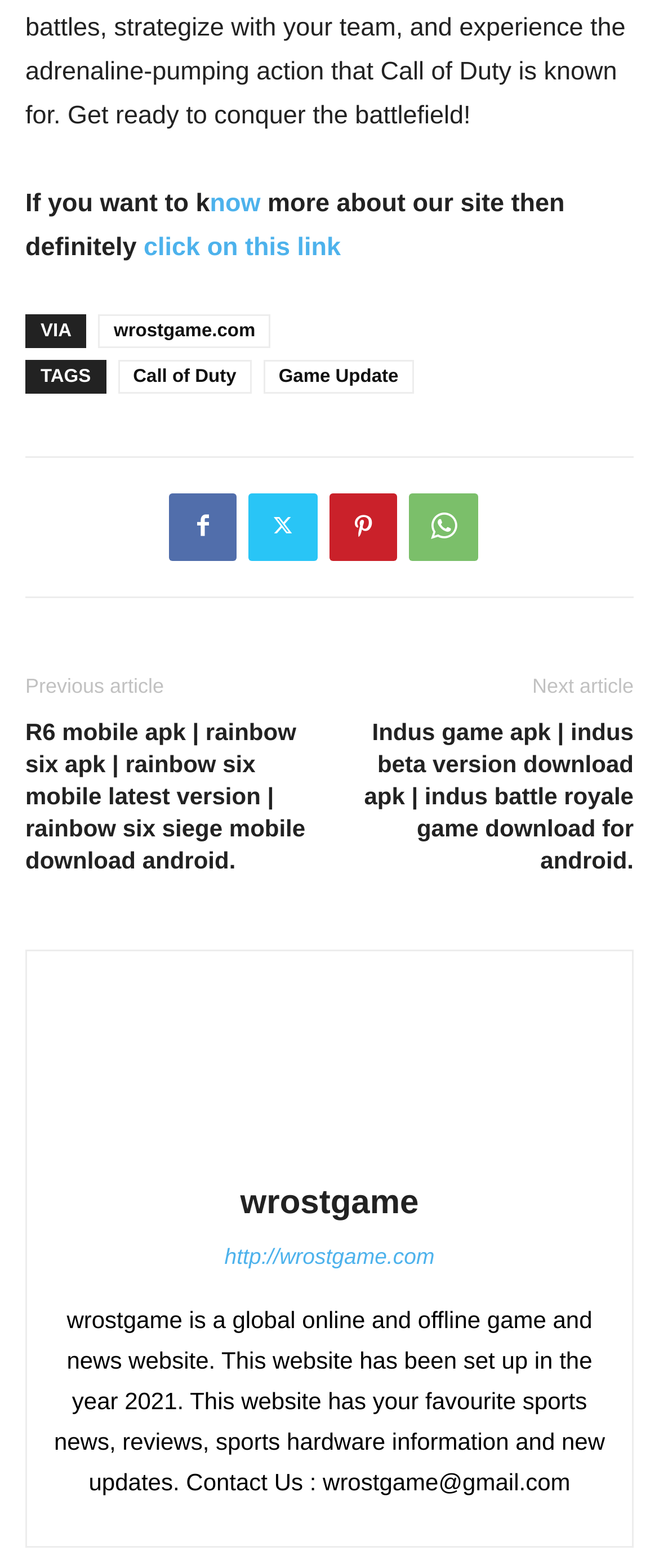Bounding box coordinates are specified in the format (top-left x, top-left y, bottom-right x, bottom-right y). All values are floating point numbers bounded between 0 and 1. Please provide the bounding box coordinate of the region this sentence describes: Call of Duty

[0.179, 0.229, 0.382, 0.251]